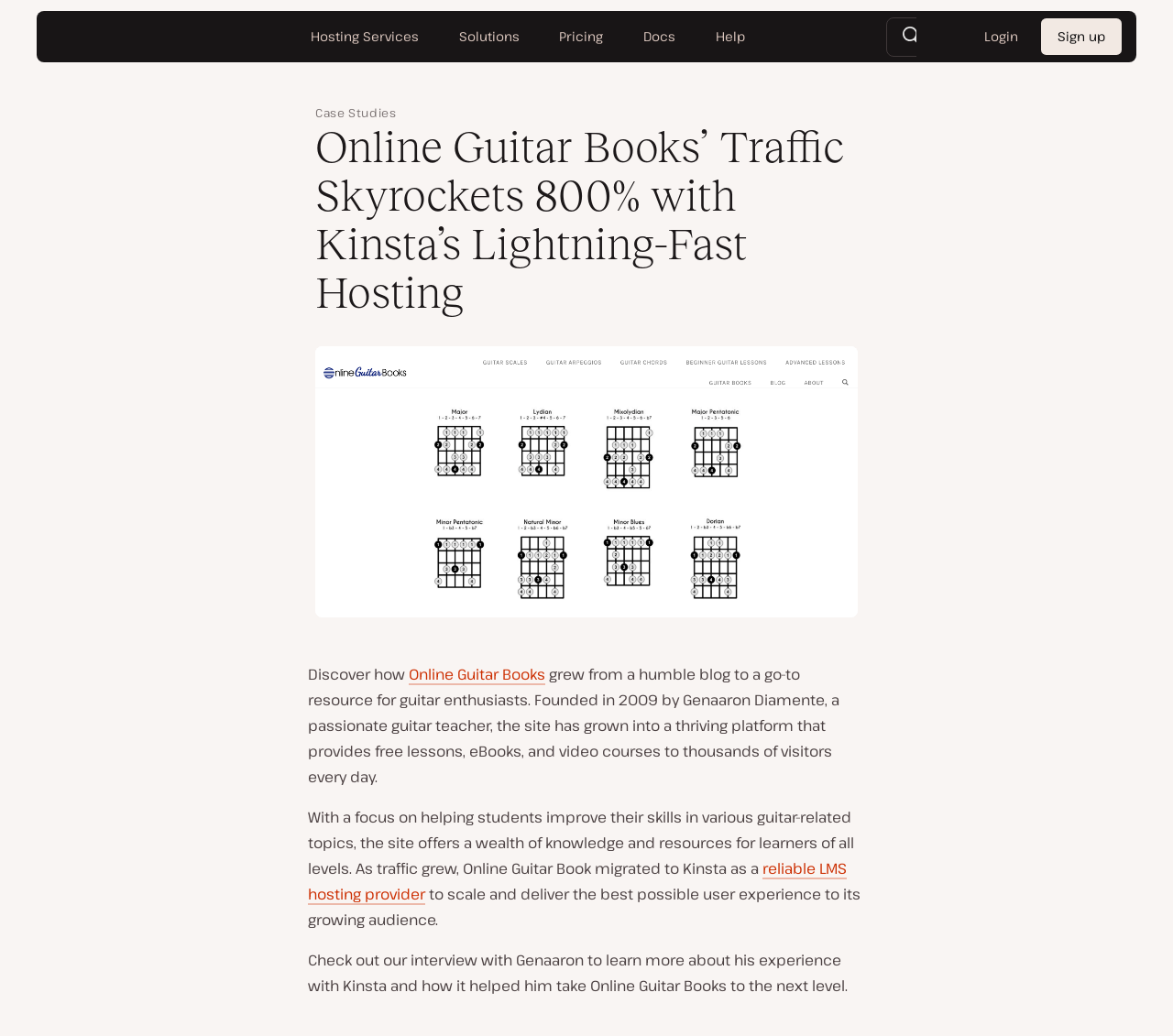Identify the bounding box coordinates for the UI element that matches this description: "Sign up".

[0.888, 0.018, 0.956, 0.053]